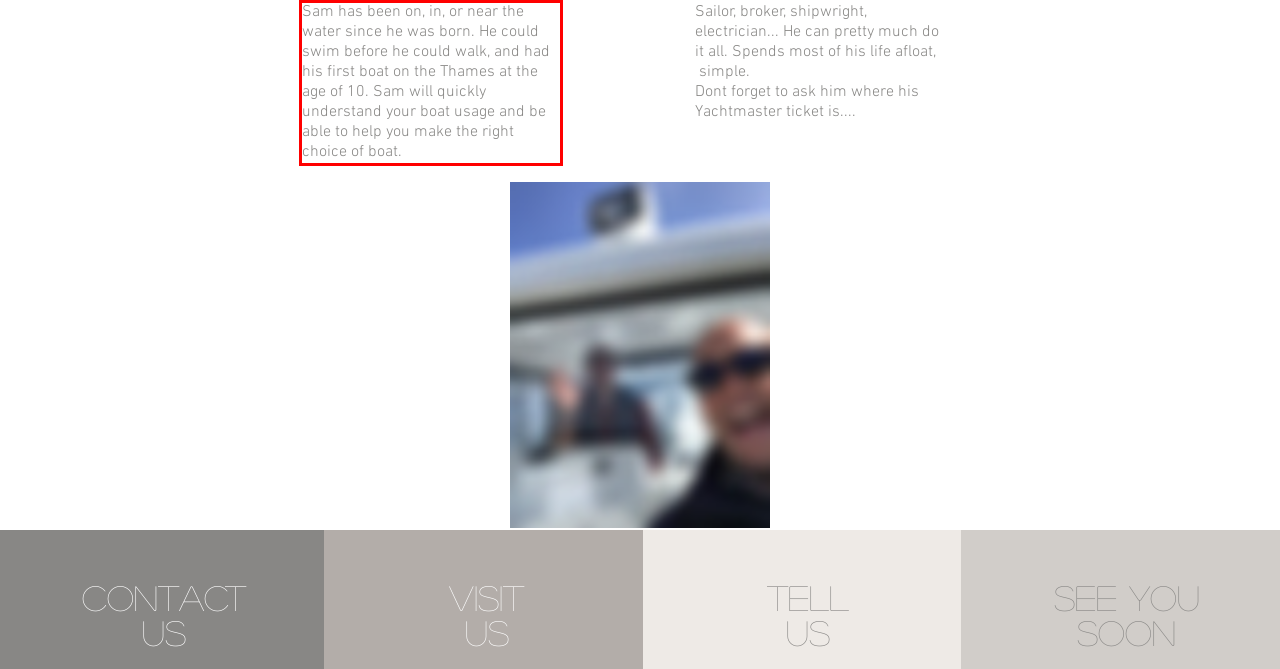From the provided screenshot, extract the text content that is enclosed within the red bounding box.

Sam has been on, in, or near the water since he was born. He could swim before he could walk, and had his first boat on the Thames at the age of 10. Sam will quickly understand your boat usage and be able to help you make the right choice of boat.